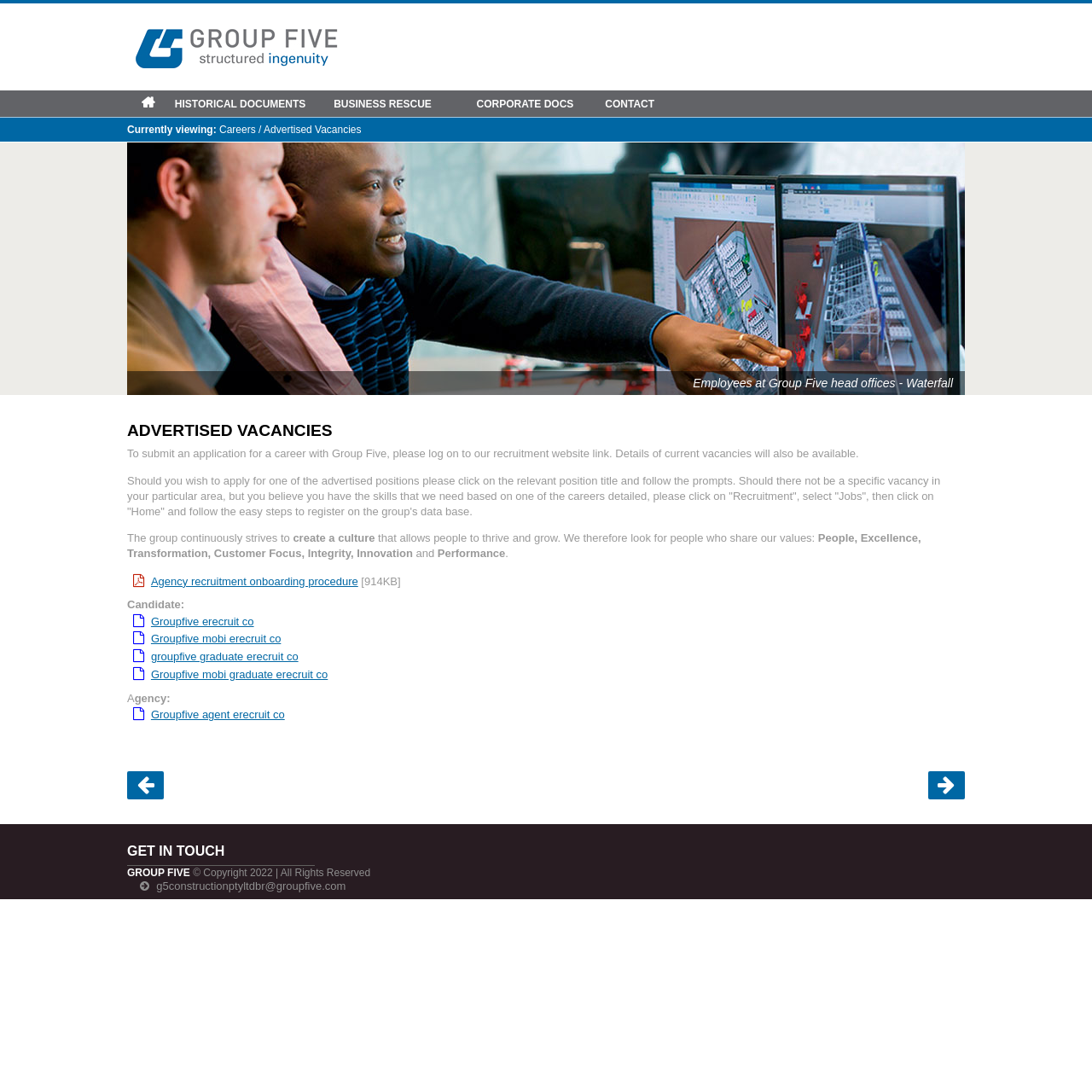Please locate the bounding box coordinates of the element that needs to be clicked to achieve the following instruction: "View HISTORICAL DOCUMENTS". The coordinates should be four float numbers between 0 and 1, i.e., [left, top, right, bottom].

[0.155, 0.083, 0.285, 0.108]